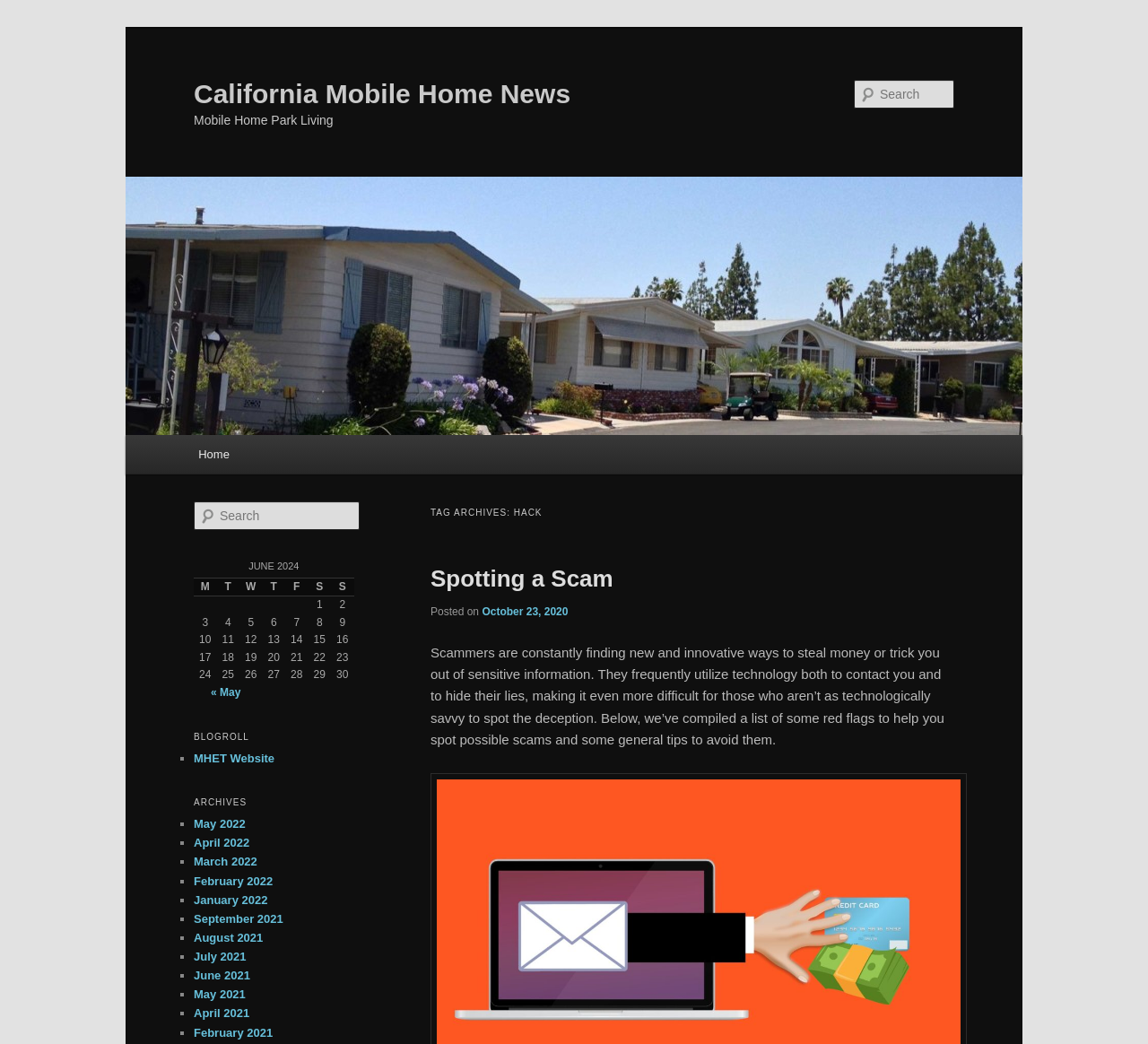Find the bounding box coordinates of the area that needs to be clicked in order to achieve the following instruction: "Go to Home page". The coordinates should be specified as four float numbers between 0 and 1, i.e., [left, top, right, bottom].

[0.16, 0.416, 0.212, 0.454]